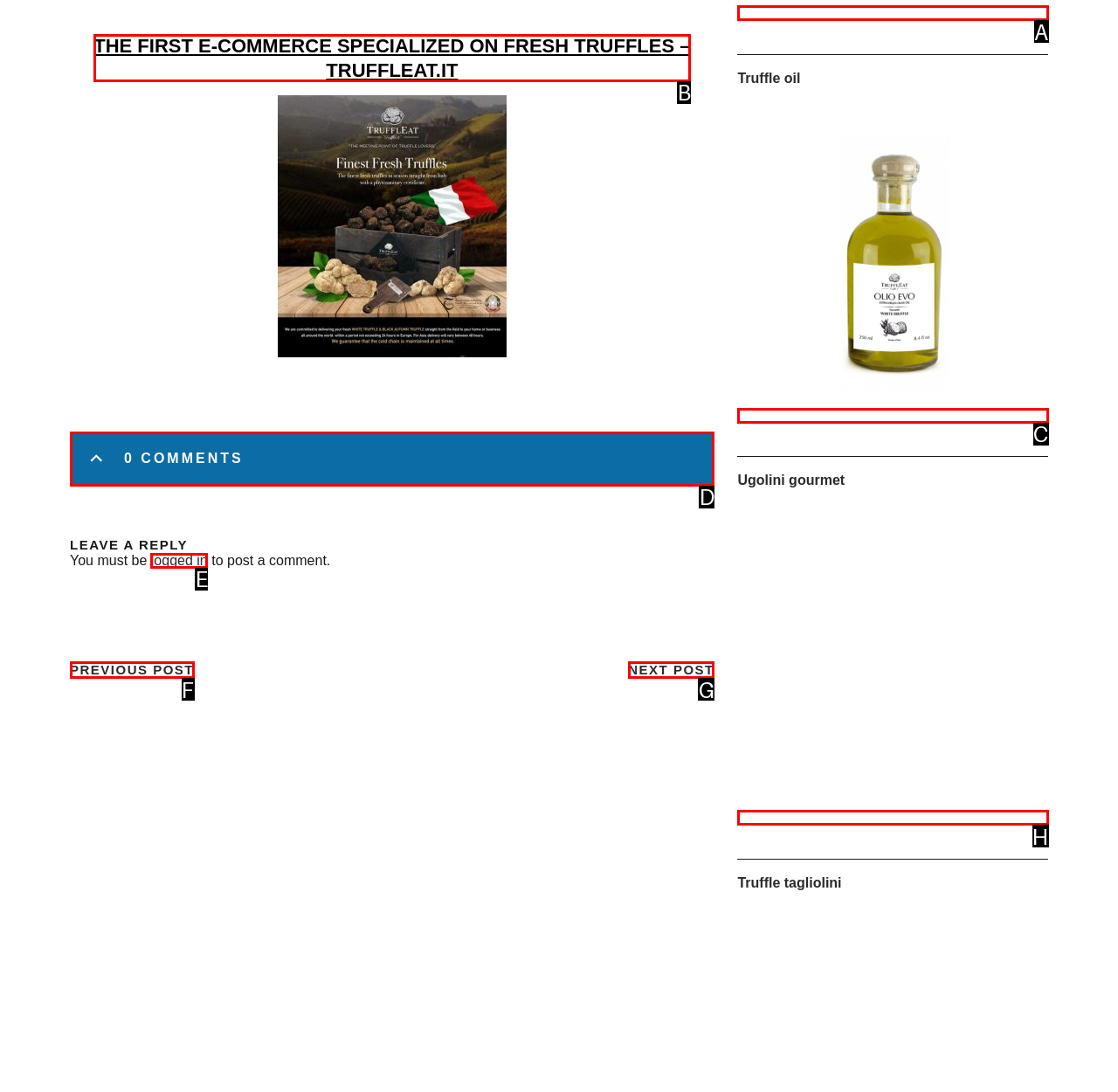From the description: Next Post Next Post, select the HTML element that fits best. Reply with the letter of the appropriate option.

G